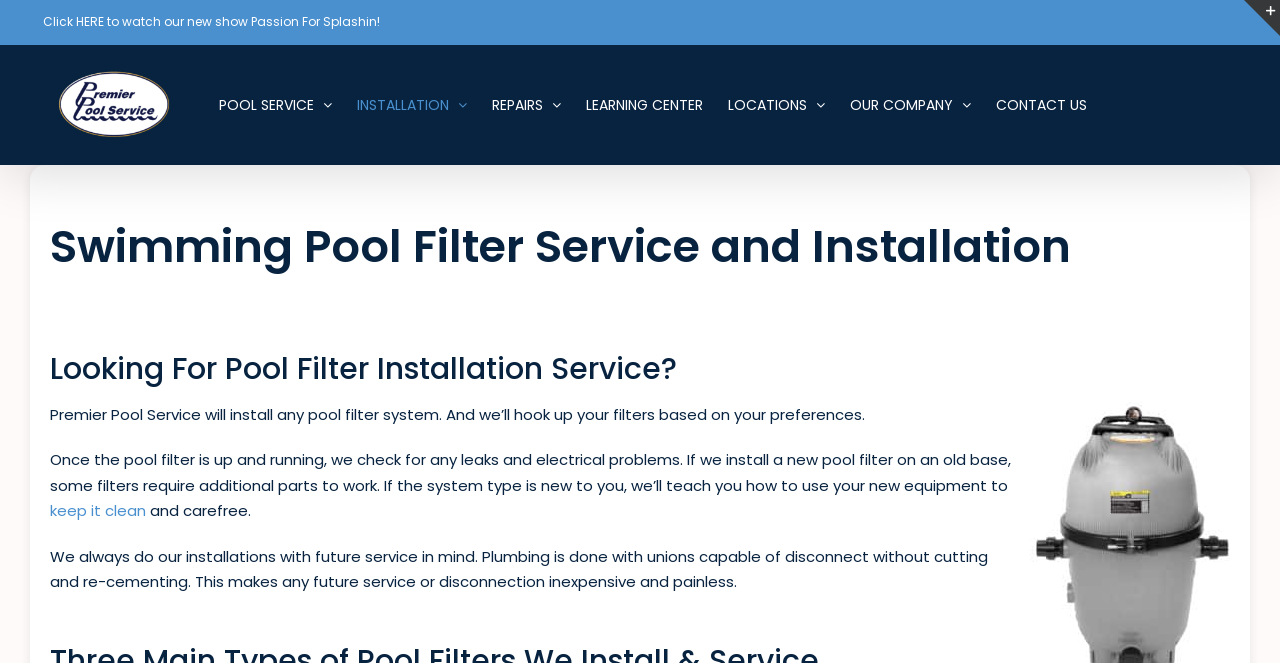What is the focus of the webpage?
Based on the image, please offer an in-depth response to the question.

The webpage has a heading 'Swimming Pool Filter Service and Installation' and the content below it discusses the pool filter installation service offered by Premier Pool Service. This suggests that the focus of the webpage is on pool filter service and installation.